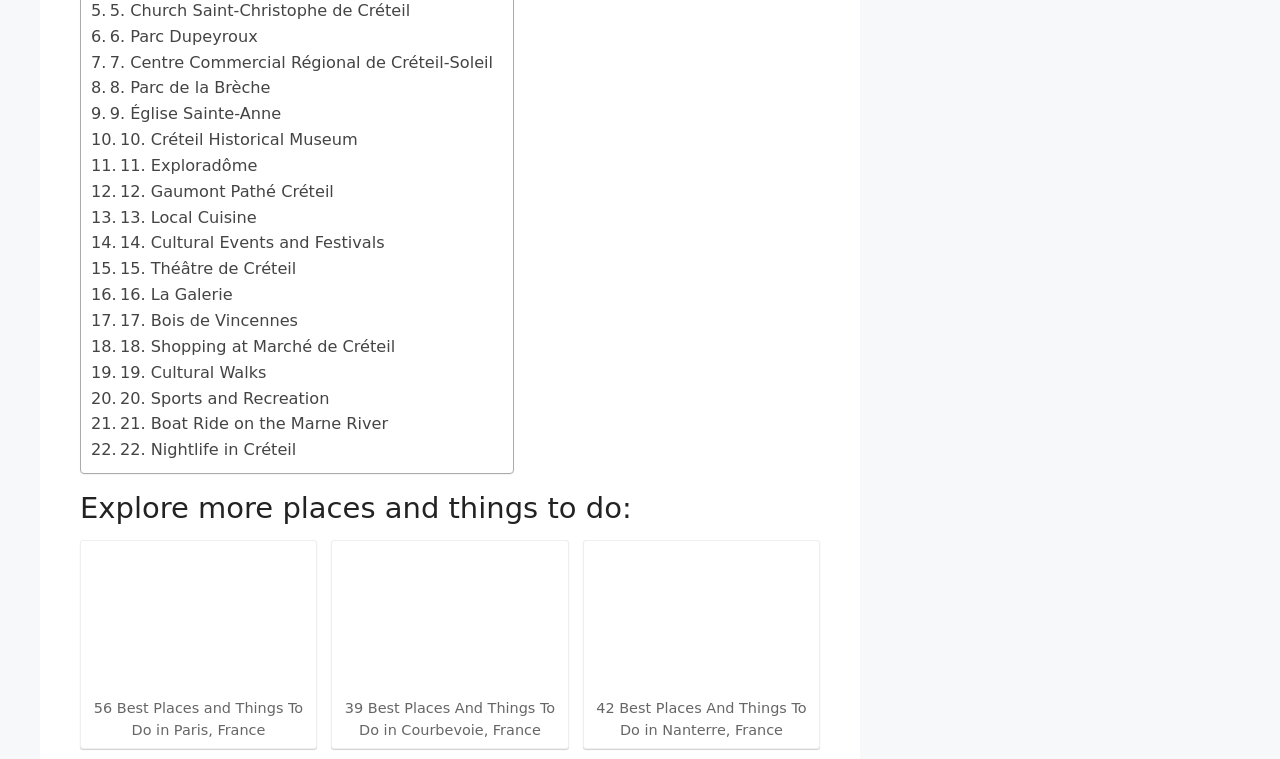Determine the bounding box coordinates of the clickable element necessary to fulfill the instruction: "Click on the link to explore Parc Dupeyroux". Provide the coordinates as four float numbers within the 0 to 1 range, i.e., [left, top, right, bottom].

[0.071, 0.031, 0.201, 0.065]